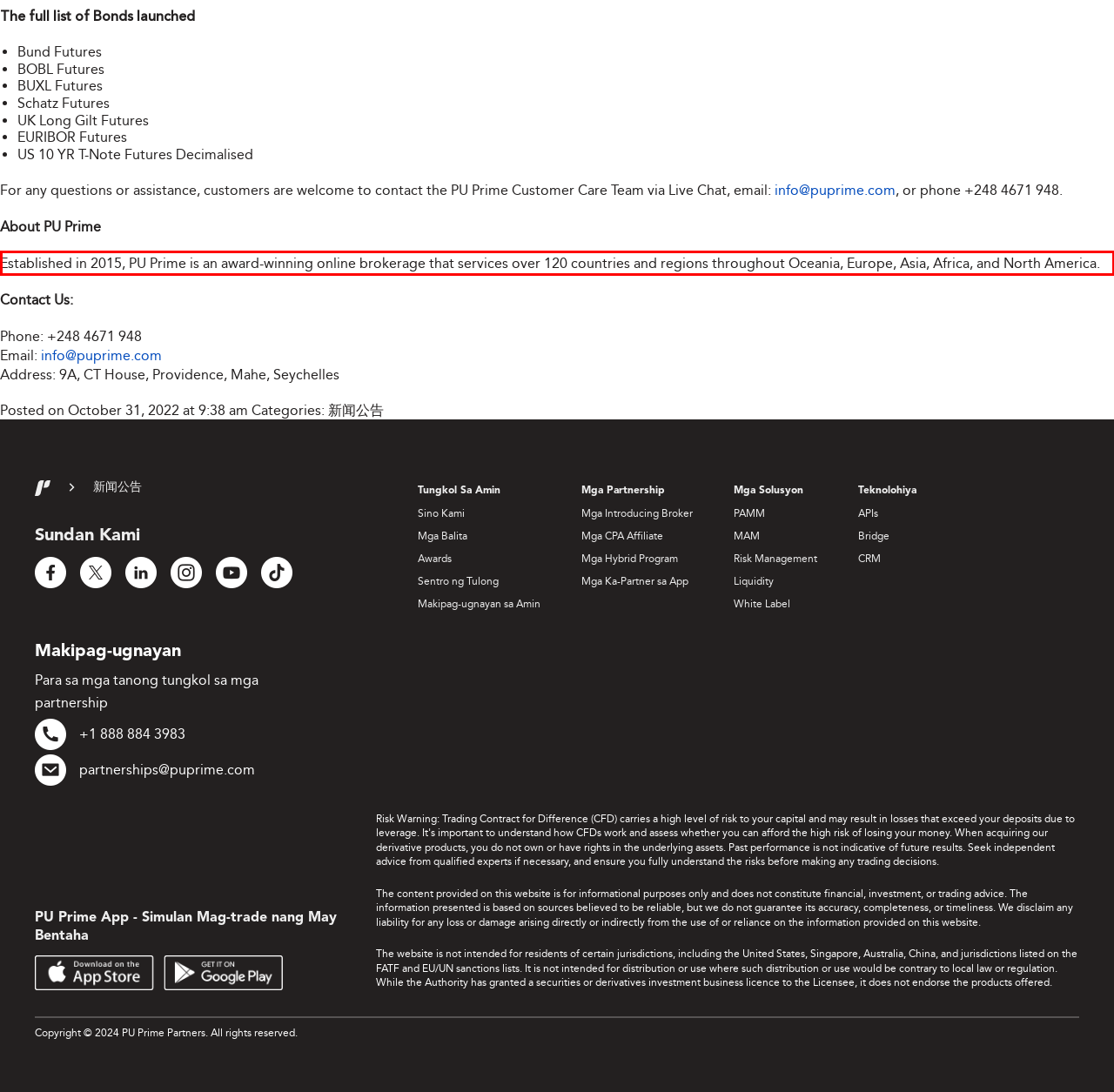You are provided with a screenshot of a webpage featuring a red rectangle bounding box. Extract the text content within this red bounding box using OCR.

Established in 2015, PU Prime is an award-winning online brokerage that services over 120 countries and regions throughout Oceania, Europe, Asia, Africa, and North America.